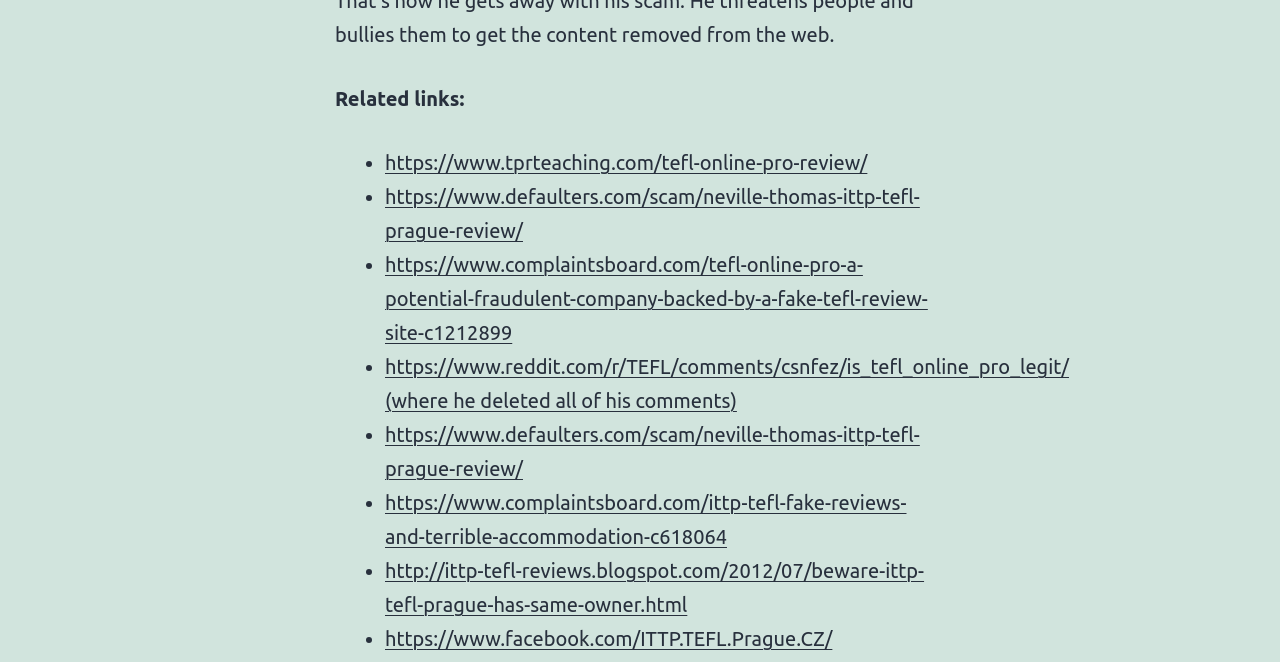What is the topic of the discussion on the Reddit link?
Please provide a single word or phrase as your answer based on the screenshot.

Is TEFL Online Pro legit?